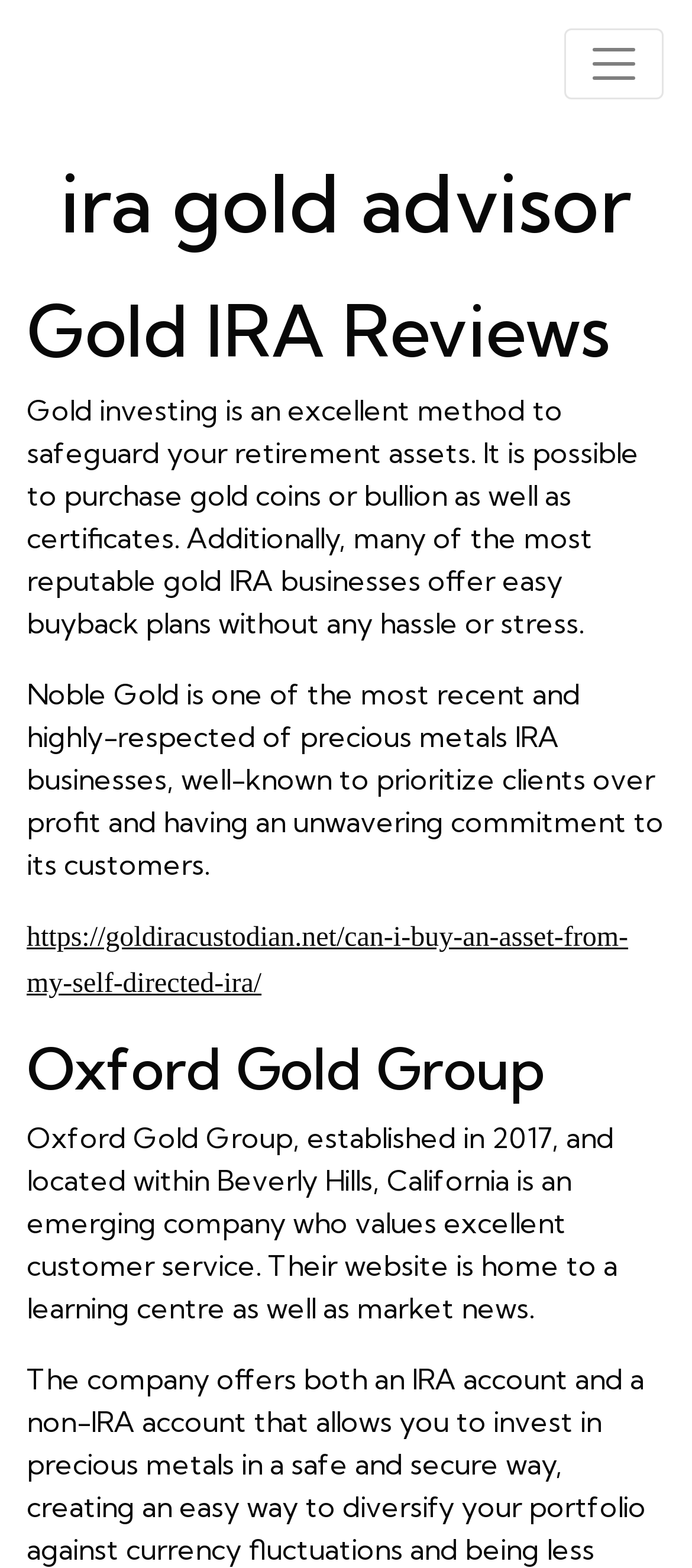Find the UI element described as: "aria-label="Toggle navigation"" and predict its bounding box coordinates. Ensure the coordinates are four float numbers between 0 and 1, [left, top, right, bottom].

[0.815, 0.018, 0.959, 0.063]